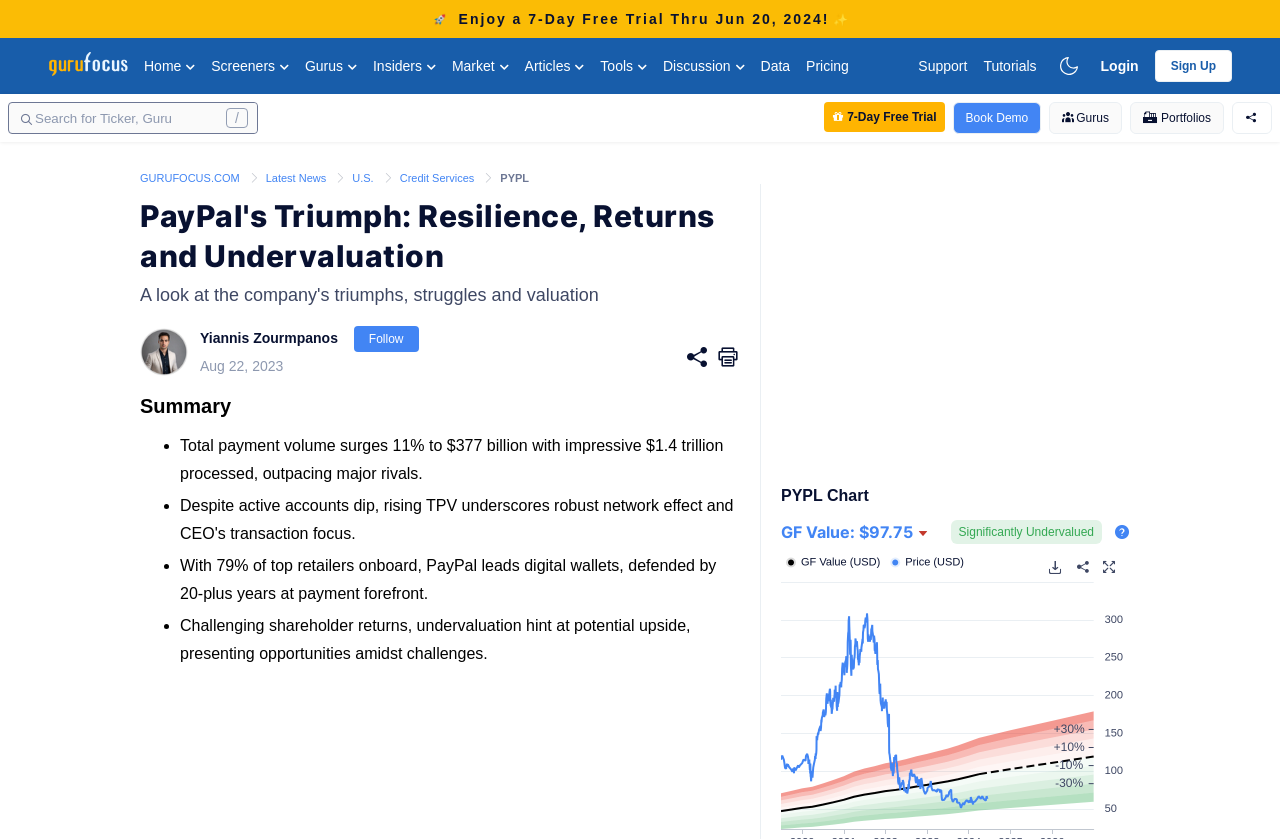Bounding box coordinates are to be given in the format (top-left x, top-left y, bottom-right x, bottom-right y). All values must be floating point numbers between 0 and 1. Provide the bounding box coordinate for the UI element described as: aria-describedby="el-popover-4557" title="Share & Print"

[0.535, 0.41, 0.554, 0.442]